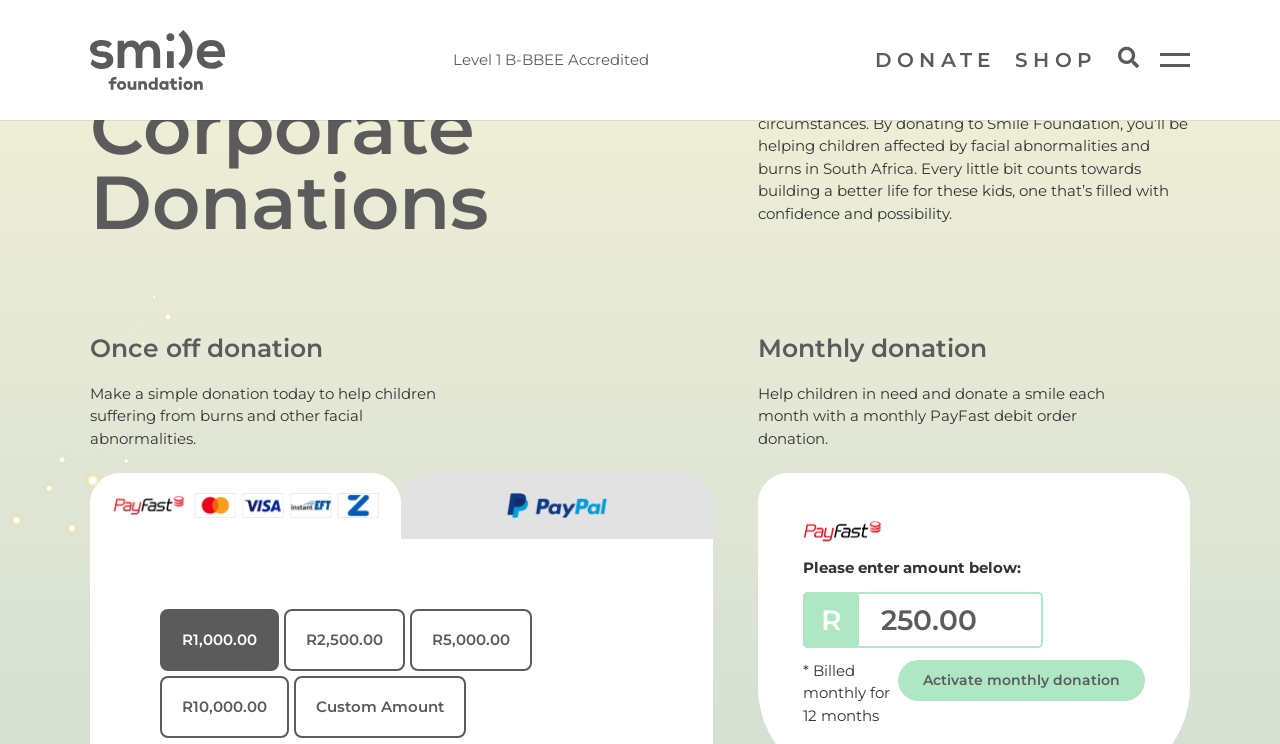Respond to the following query with just one word or a short phrase: 
What is the logo displayed on the webpage?

PayFast